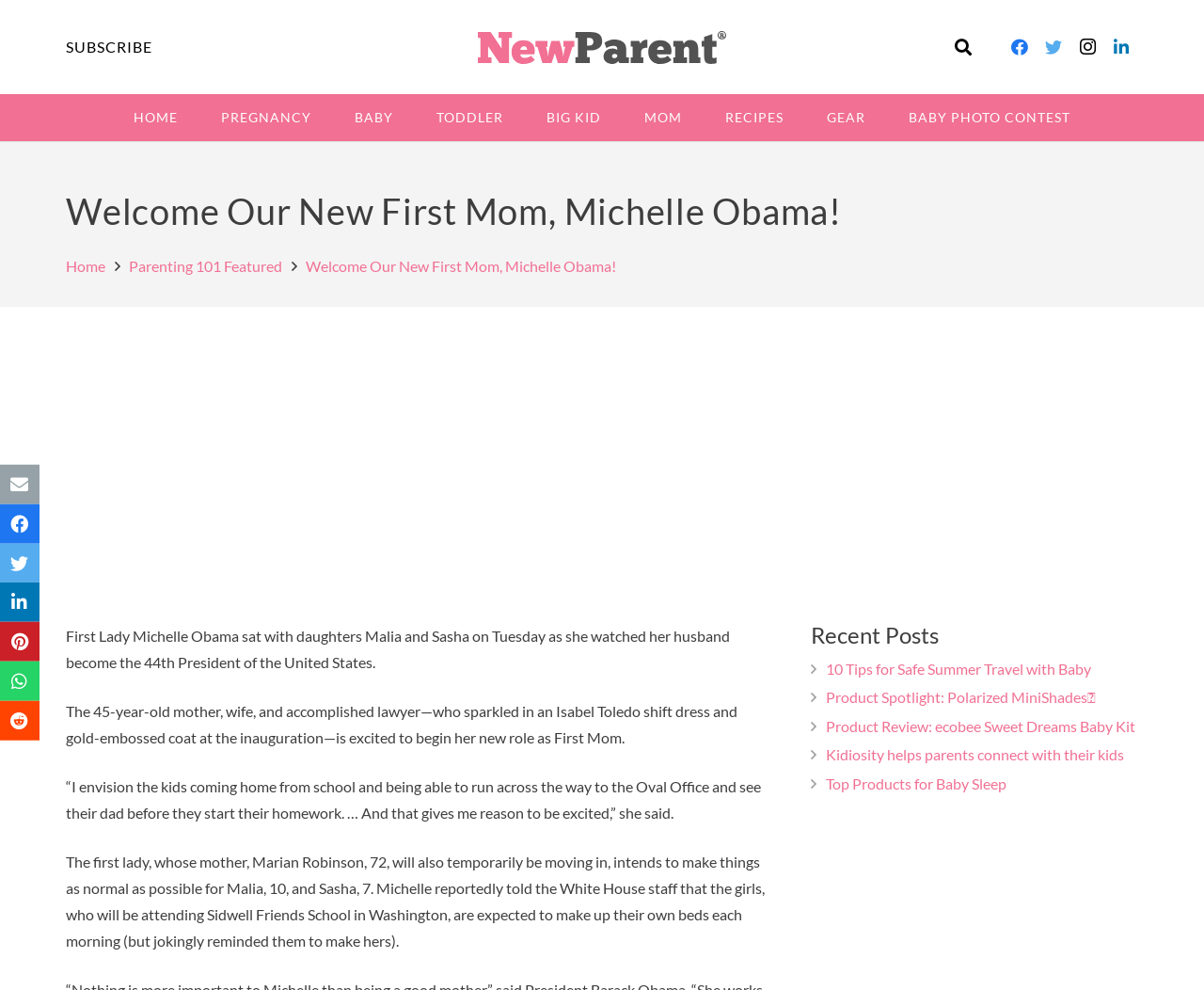Answer the question below using just one word or a short phrase: 
What is Michelle Obama's role?

First Lady